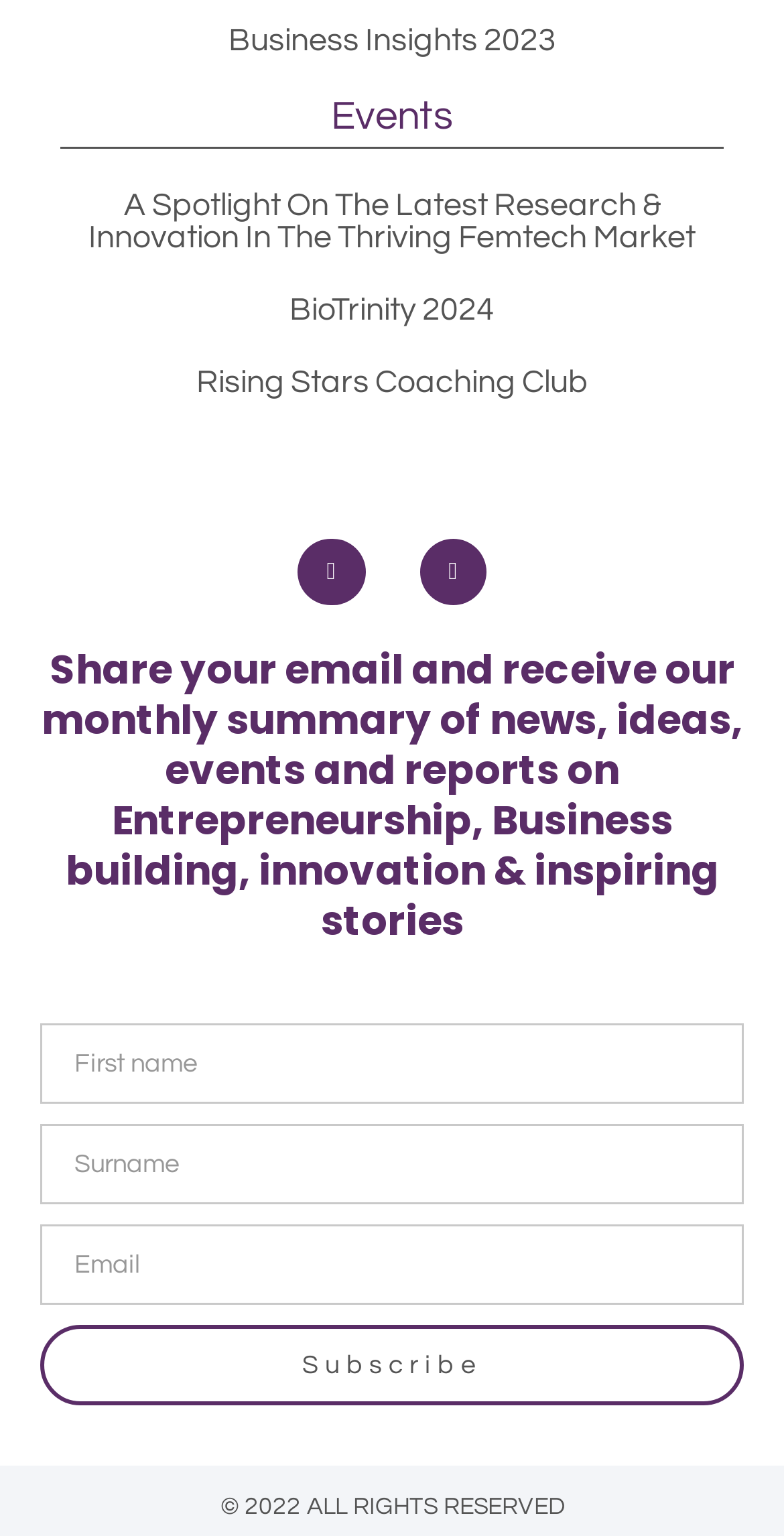Locate the bounding box coordinates of the element's region that should be clicked to carry out the following instruction: "Share on Twitter". The coordinates need to be four float numbers between 0 and 1, i.e., [left, top, right, bottom].

[0.535, 0.35, 0.621, 0.394]